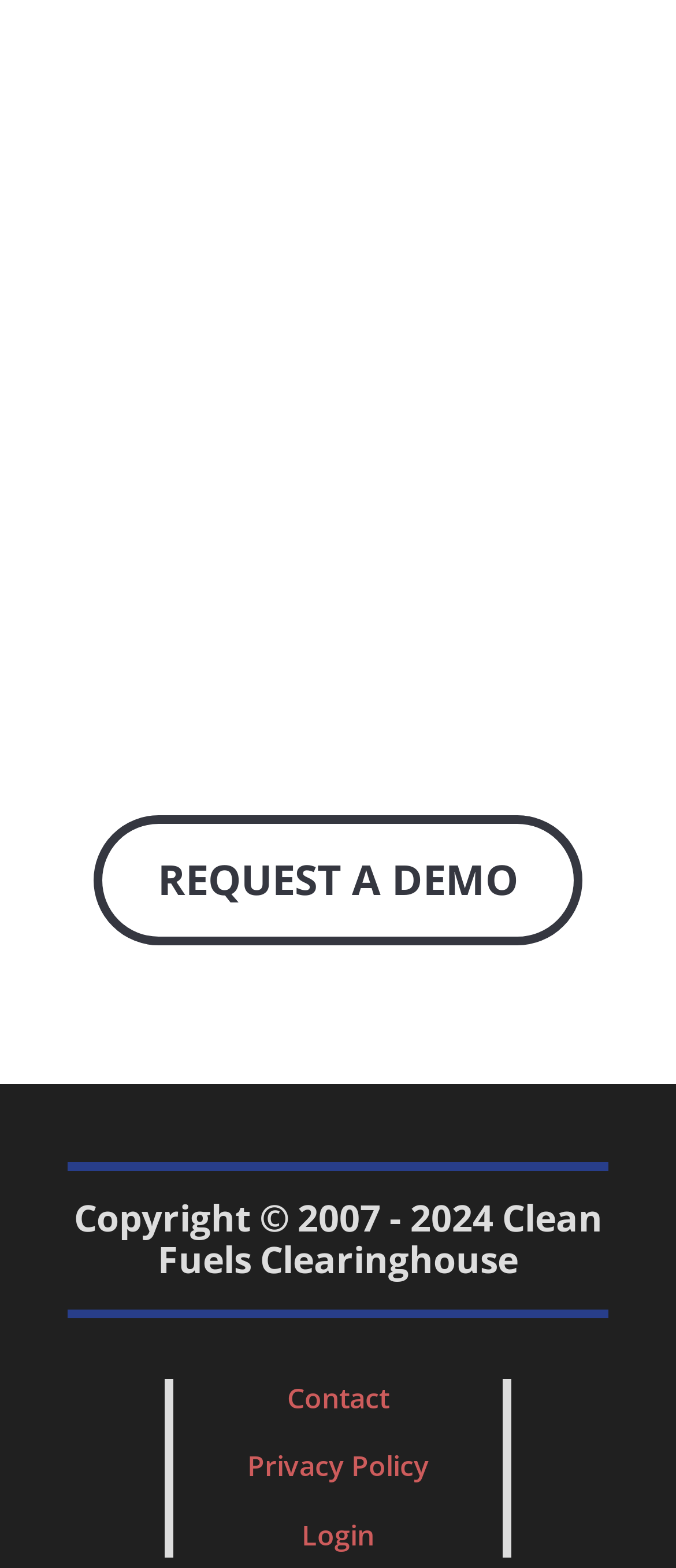Using the image as a reference, answer the following question in as much detail as possible:
What year was the copyright established?

The copyright information is provided at the bottom of the webpage, which states 'Copyright © 2007 - 2024 Clean Fuels Clearinghouse'. This indicates that the copyright was established in 2007.